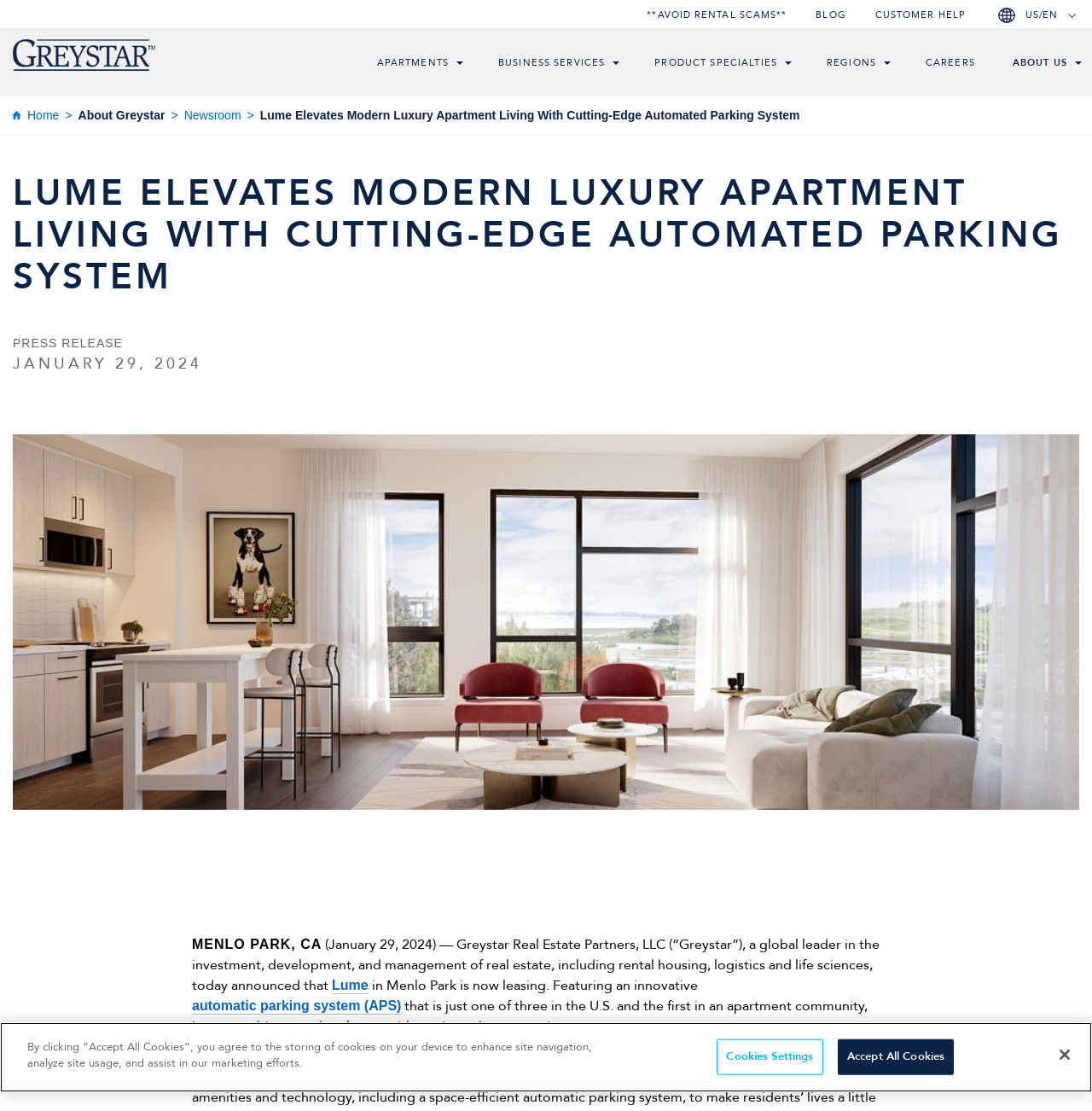Based on the visual content of the image, answer the question thoroughly: Who is the Senior Manager, Development at Greystar?

The Senior Manager, Development at Greystar is Jimmy Ly, who is quoted in the press release as saying '“We are very excited to begin leasing Lume,”'.